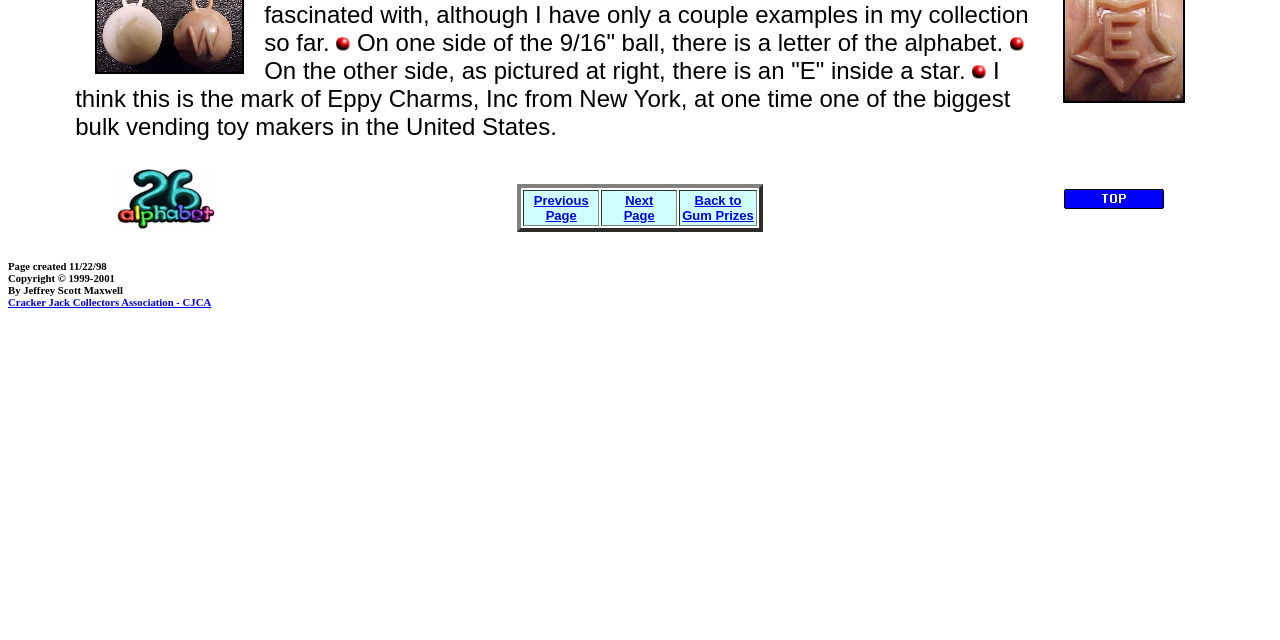Locate the bounding box coordinates of the UI element described by: "Page". The bounding box coordinates should consist of four float numbers between 0 and 1, i.e., [left, top, right, bottom].

[0.426, 0.325, 0.451, 0.348]